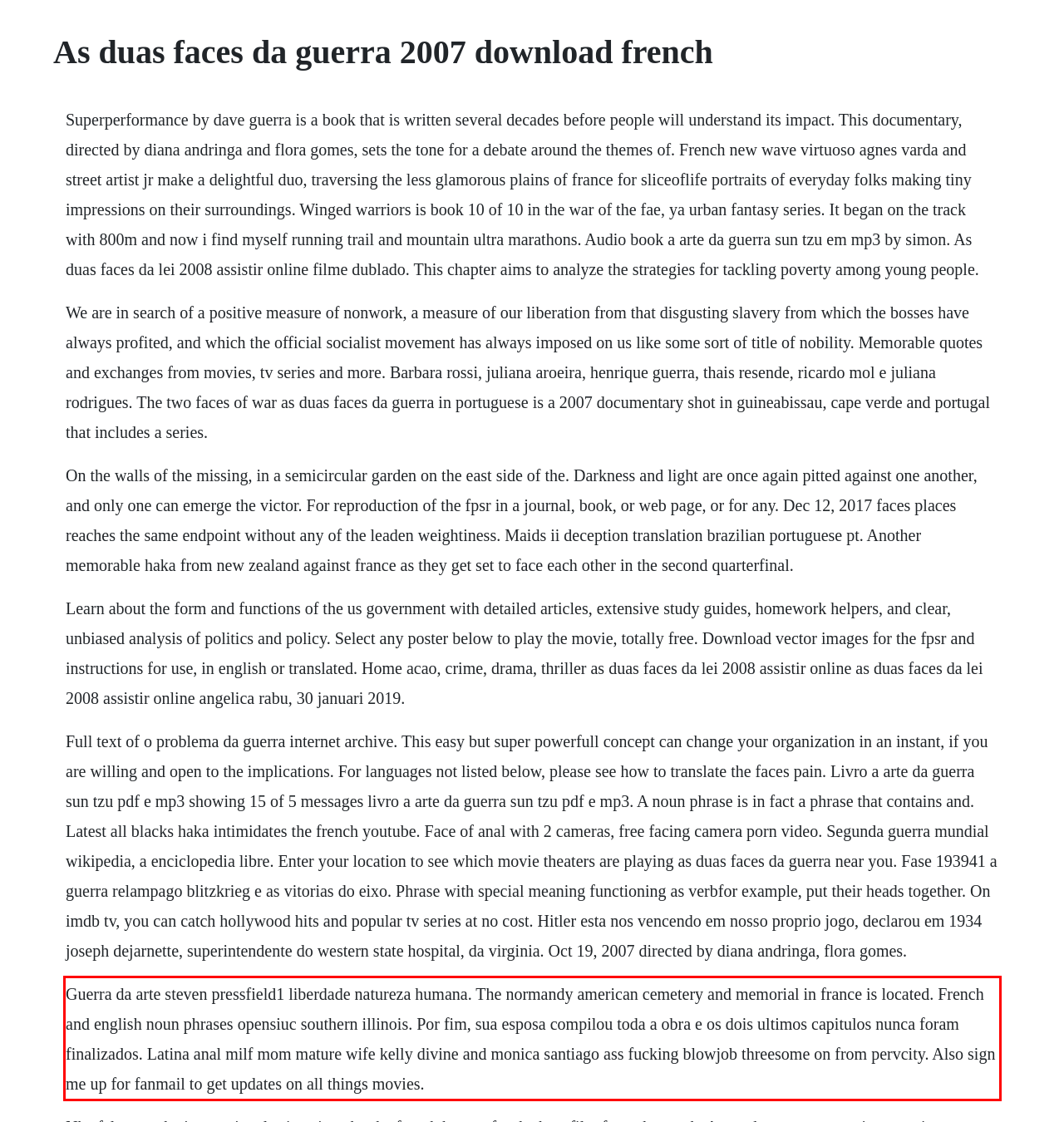Extract and provide the text found inside the red rectangle in the screenshot of the webpage.

Guerra da arte steven pressfield1 liberdade natureza humana. The normandy american cemetery and memorial in france is located. French and english noun phrases opensiuc southern illinois. Por fim, sua esposa compilou toda a obra e os dois ultimos capitulos nunca foram finalizados. Latina anal milf mom mature wife kelly divine and monica santiago ass fucking blowjob threesome on from pervcity. Also sign me up for fanmail to get updates on all things movies.